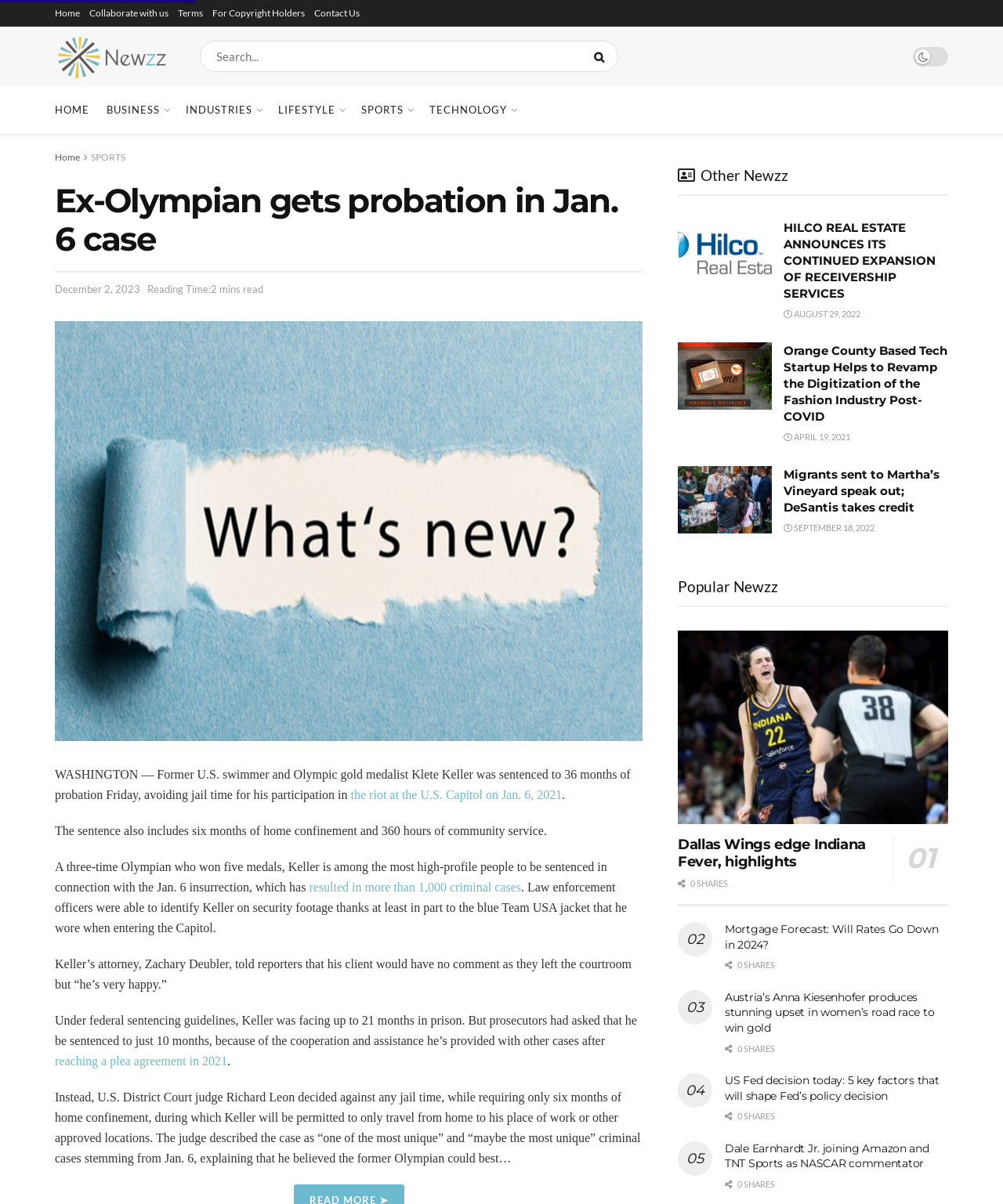Please identify the bounding box coordinates of the element that needs to be clicked to perform the following instruction: "Visit the Home page".

[0.055, 0.072, 0.089, 0.111]